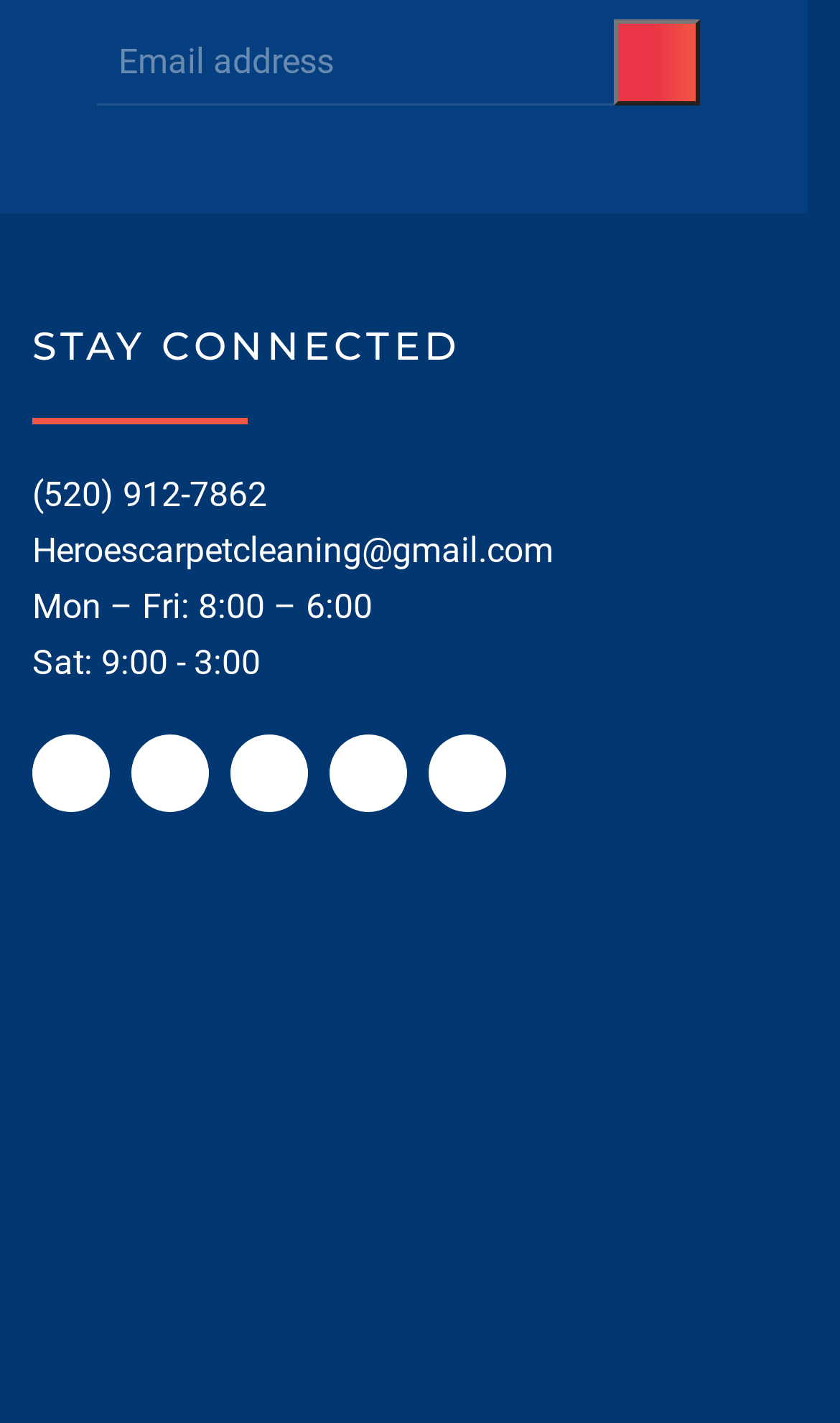Analyze the image and deliver a detailed answer to the question: What is the phone number on the webpage?

The webpage displays a link element with the text '(520) 912-7862', which is a phone number, allowing users to contact the business.